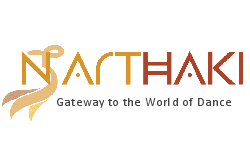Offer a detailed explanation of the image and its components.

The image features the logo of "Narthaki," a prominent platform described as the "Gateway to the World of Dance." The logo is visually engaging, showcasing an artistic representation that likely encapsulates the essence of dance. It combines stylized typography with a graceful motif, symbolizing movement and creativity inherent in dance. This branding serves as part of the overarching narrative for the attenDance Awards, an initiative celebrating excellence in the dance community, highlighting its connection to arts and culture in India. The logo is integral to promoting dance as a vital aspect of cultural expression and awareness.